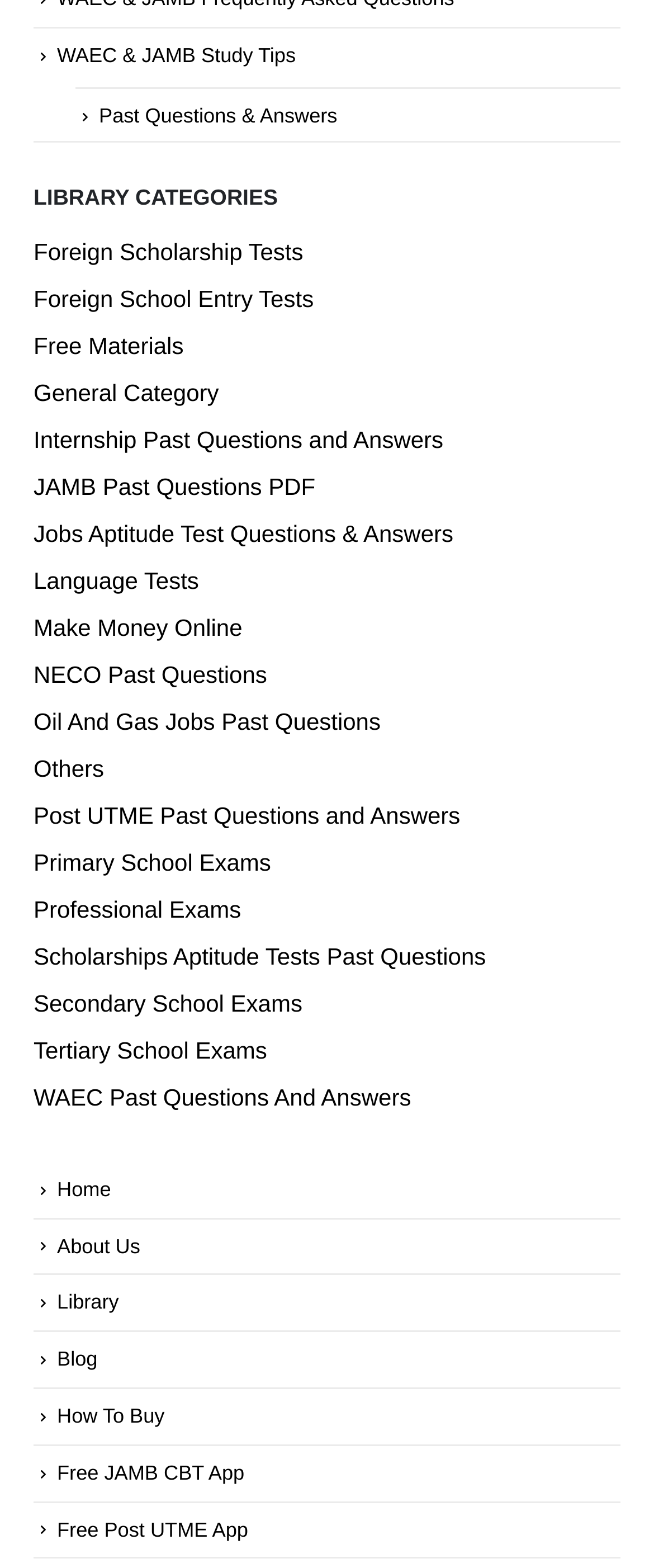Please locate the bounding box coordinates of the element that should be clicked to achieve the given instruction: "Explore Foreign Scholarship Tests".

[0.051, 0.145, 0.464, 0.175]